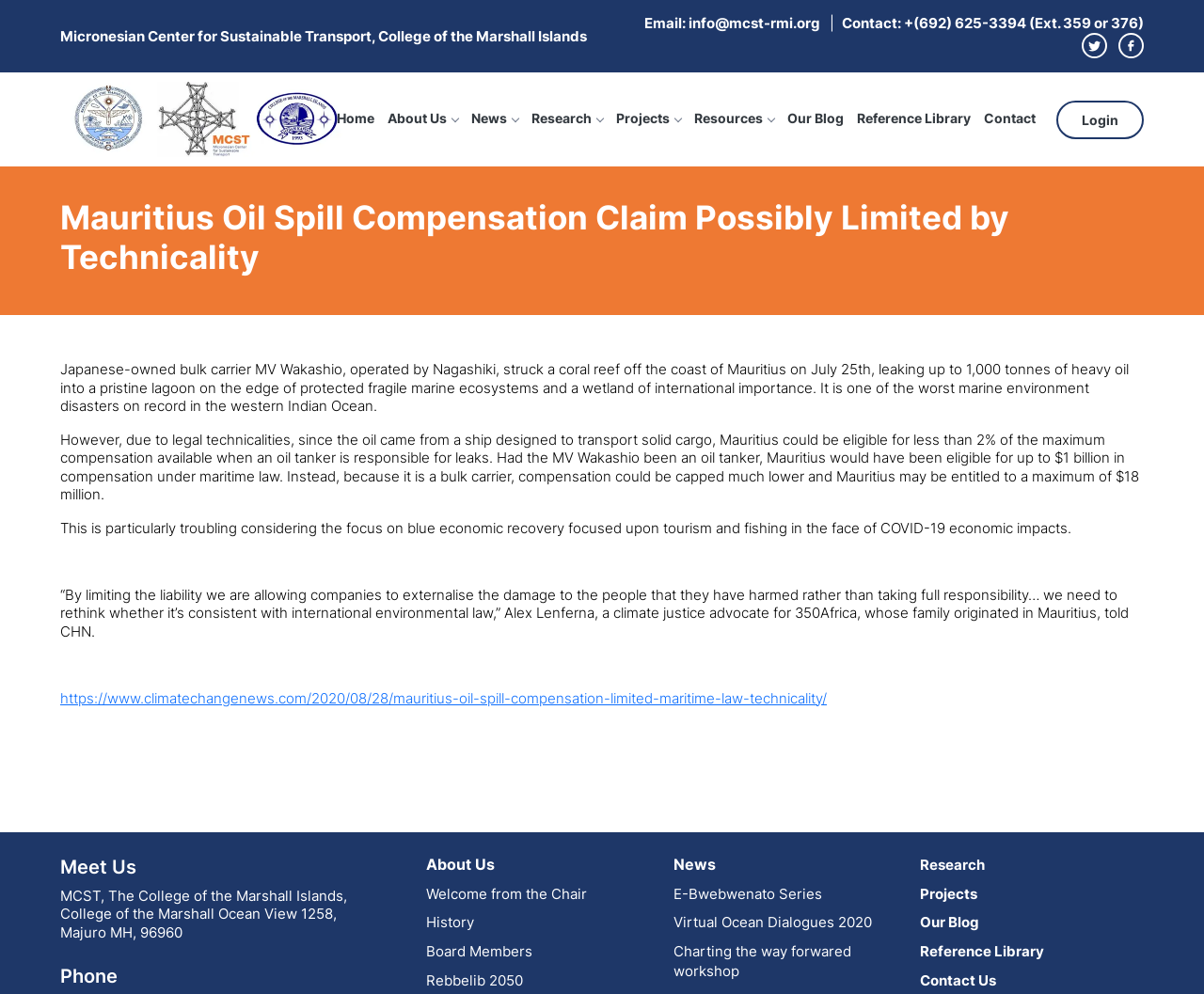Could you indicate the bounding box coordinates of the region to click in order to complete this instruction: "Click the 'Home' link".

[0.274, 0.101, 0.316, 0.136]